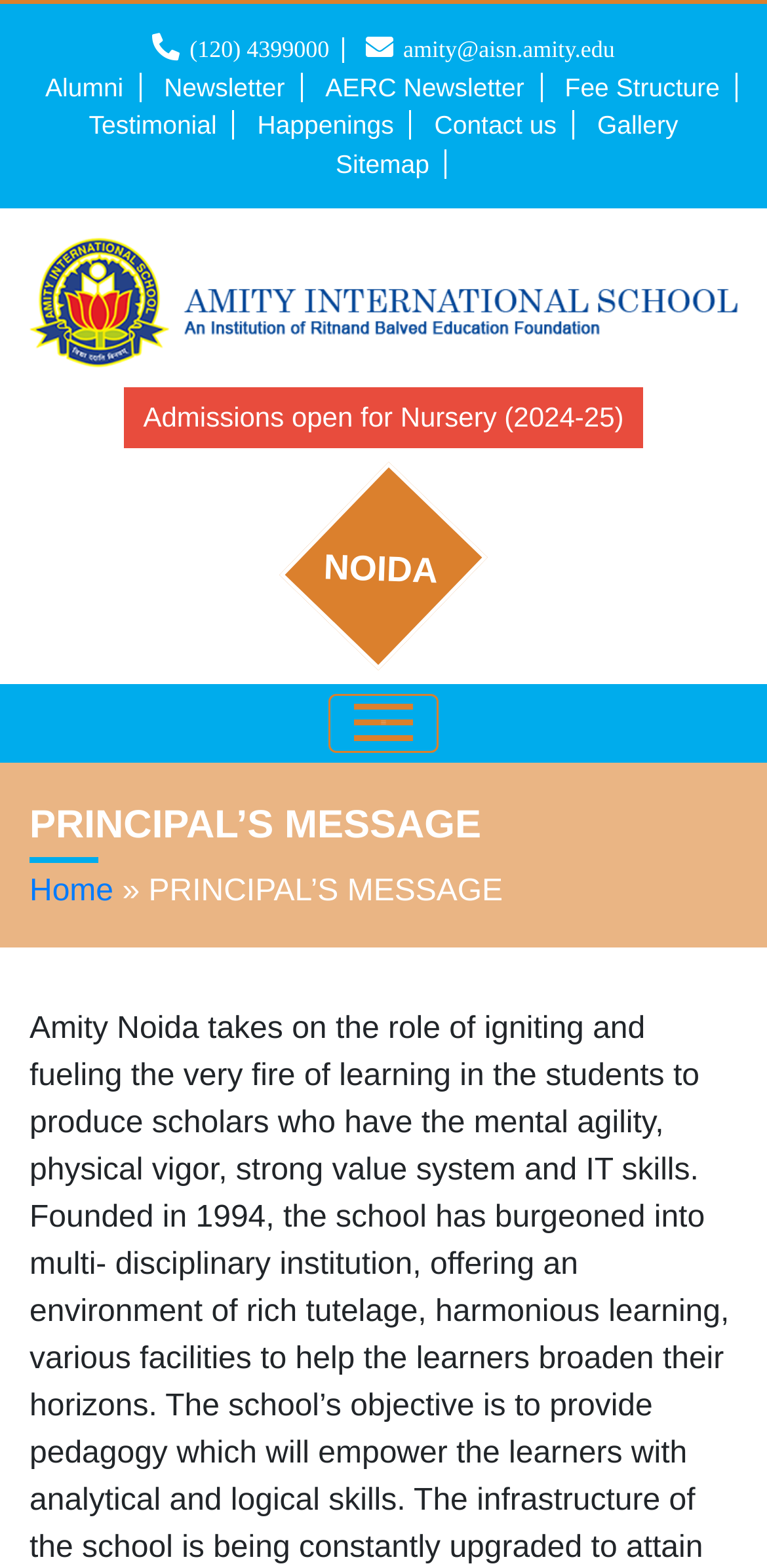Identify the bounding box coordinates necessary to click and complete the given instruction: "Read the Principal's message".

[0.038, 0.511, 0.627, 0.541]